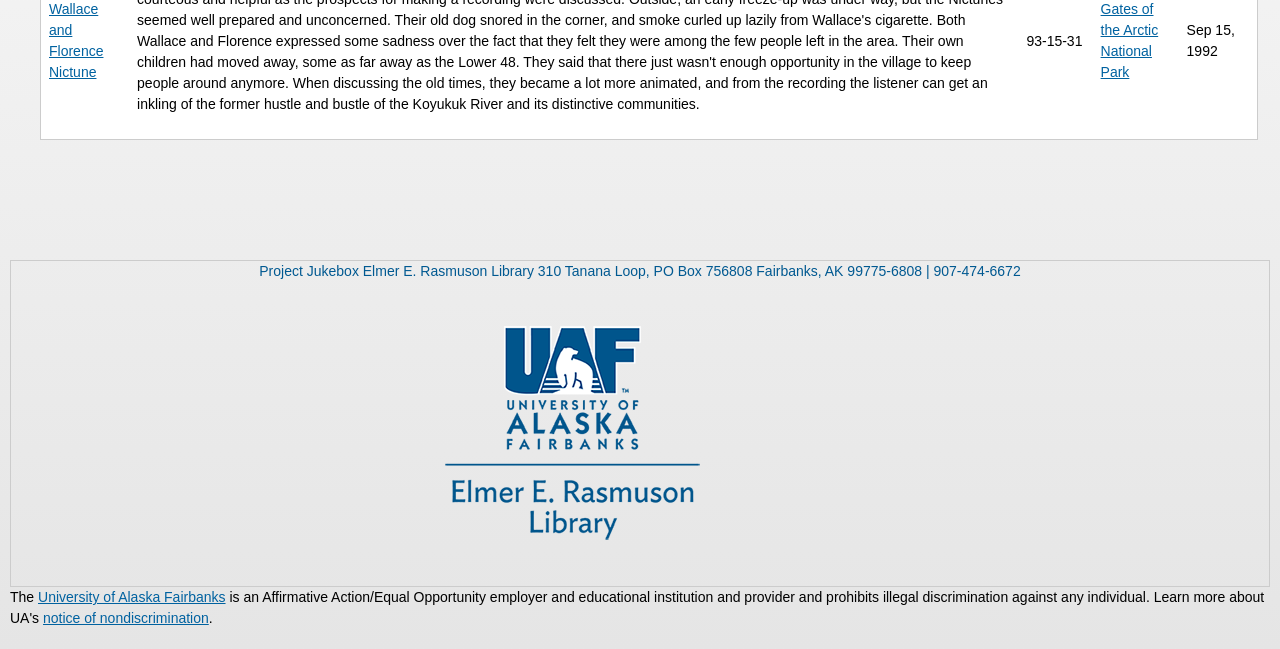Bounding box coordinates are specified in the format (top-left x, top-left y, bottom-right x, bottom-right y). All values are floating point numbers bounded between 0 and 1. Please provide the bounding box coordinate of the region this sentence describes: notice of nondiscrimination

[0.034, 0.941, 0.163, 0.965]